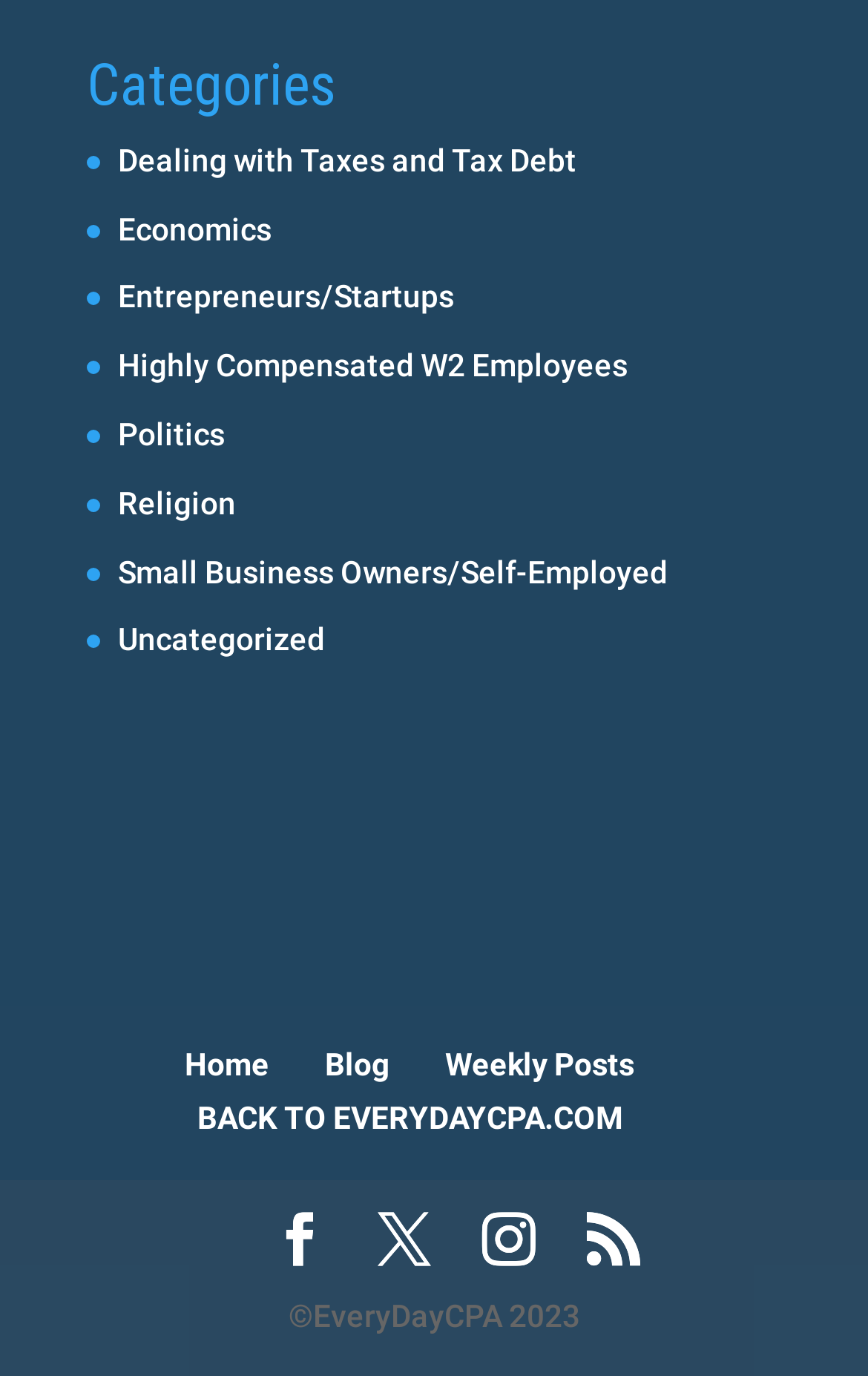What categories are listed on the webpage?
Please give a detailed and elaborate answer to the question based on the image.

The webpage has a heading 'Categories' with multiple links listed below it, including 'Dealing with Taxes and Tax Debt', 'Economics', 'Entrepreneurs/Startups', and others, indicating that these are the categories listed on the webpage.